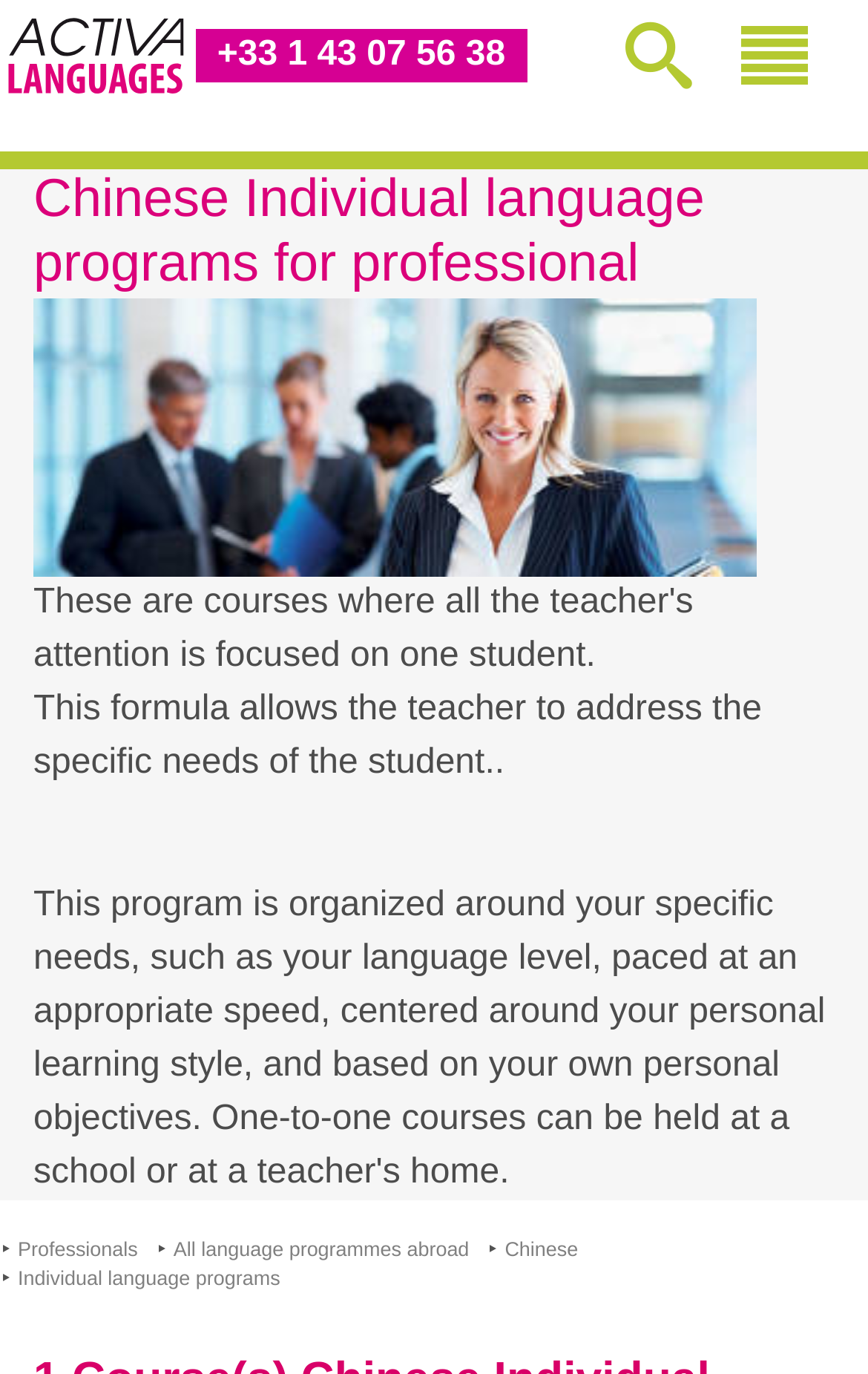Please identify the bounding box coordinates of the element on the webpage that should be clicked to follow this instruction: "Click the Activa Language Stays logo". The bounding box coordinates should be given as four float numbers between 0 and 1, formatted as [left, top, right, bottom].

[0.721, 0.016, 0.797, 0.065]